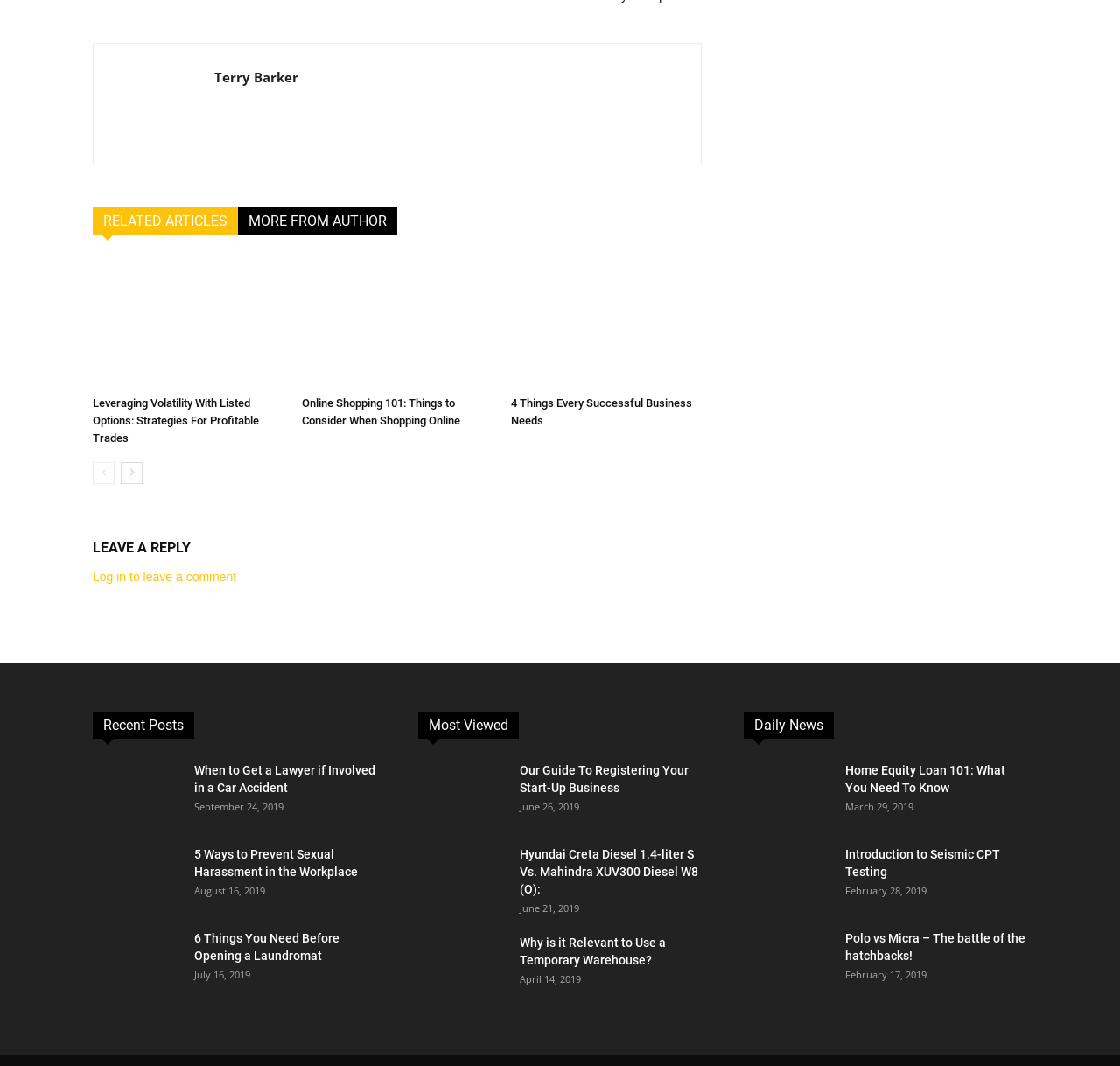Respond to the following query with just one word or a short phrase: 
What is the title of the article with the oldest timestamp?

Polo vs Micra – The battle of the hatchbacks!